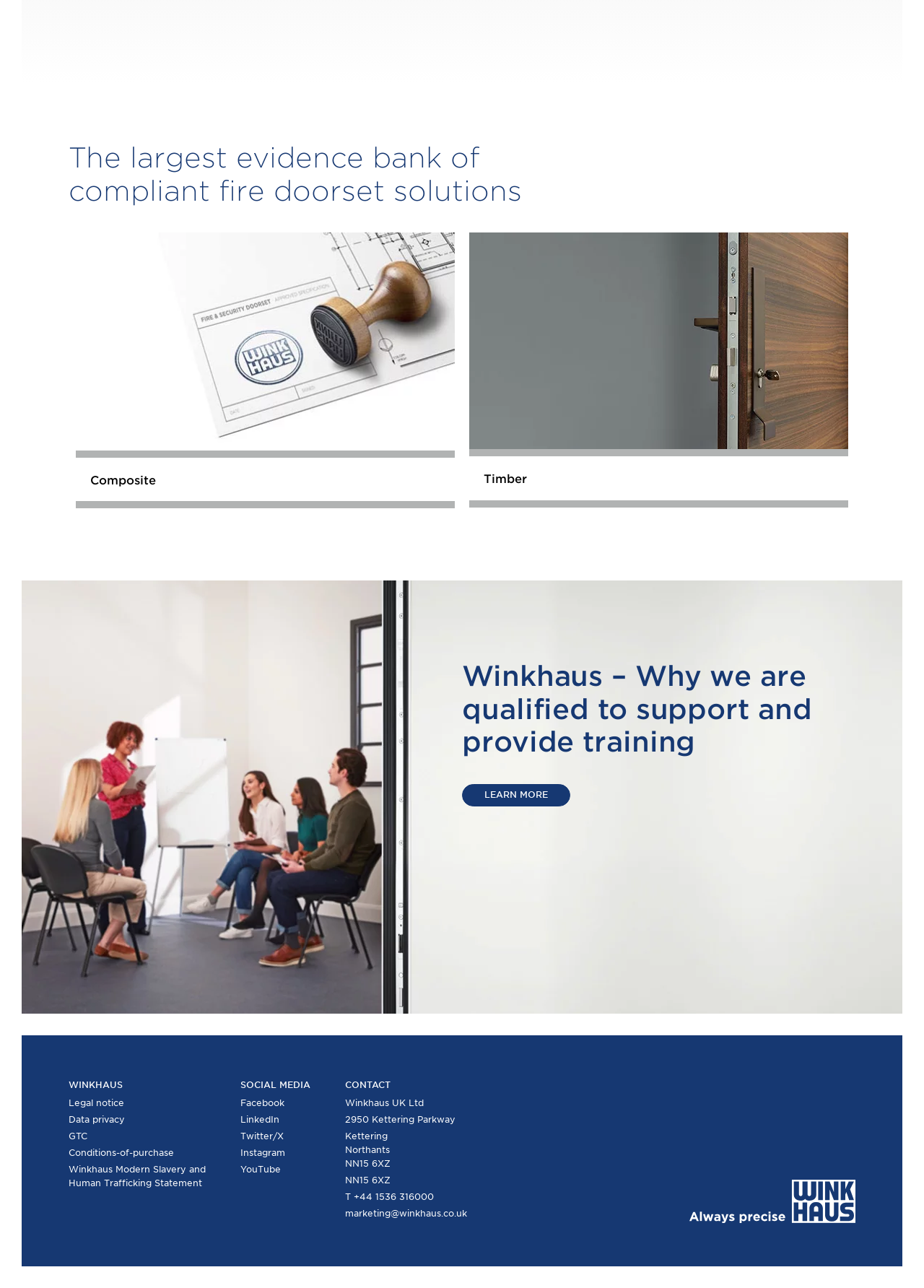Please predict the bounding box coordinates of the element's region where a click is necessary to complete the following instruction: "Contact Winkhaus via phone". The coordinates should be represented by four float numbers between 0 and 1, i.e., [left, top, right, bottom].

[0.383, 0.926, 0.47, 0.934]